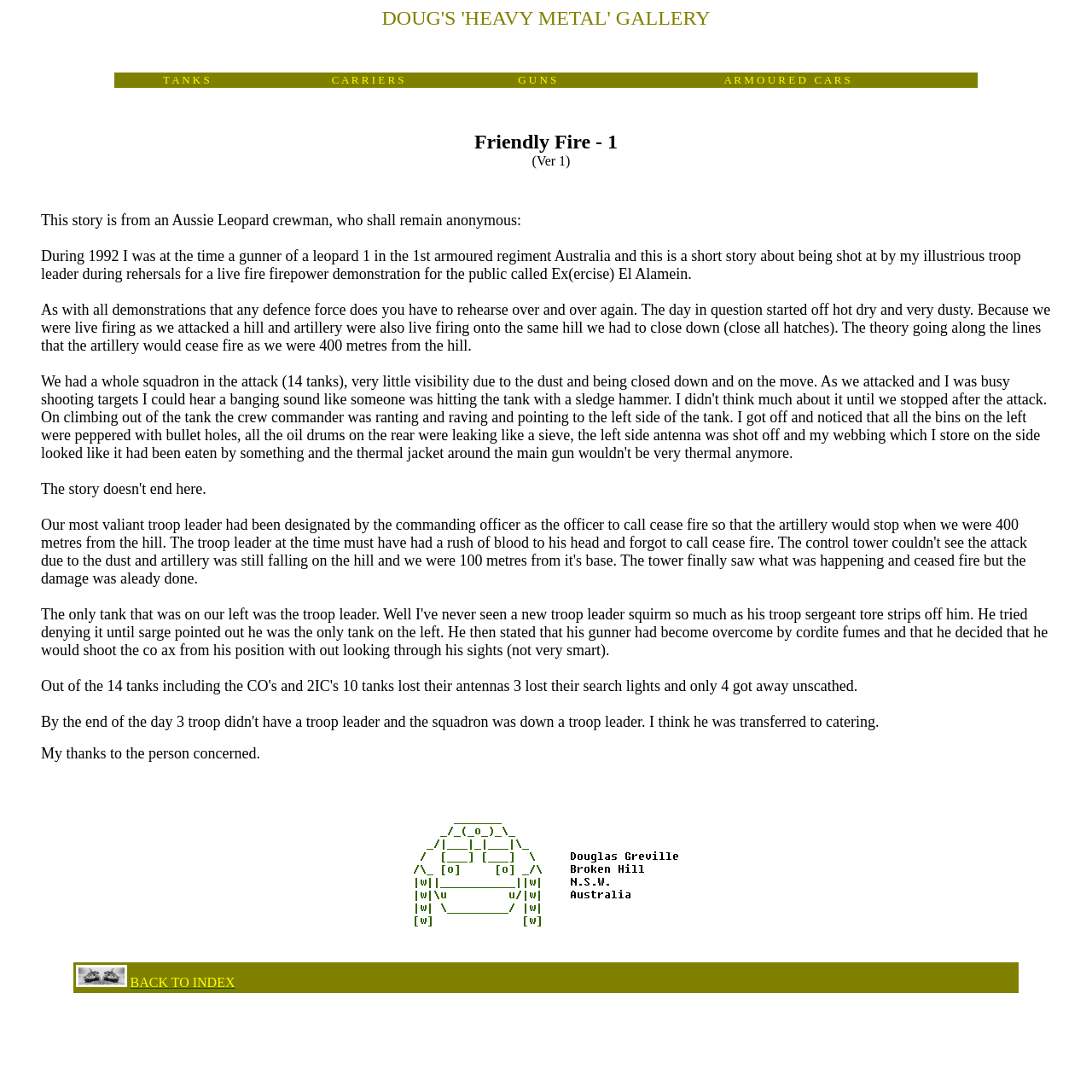Please provide the bounding box coordinates for the UI element as described: "BACK TO INDEX". The coordinates must be four floats between 0 and 1, represented as [left, top, right, bottom].

[0.119, 0.893, 0.215, 0.906]